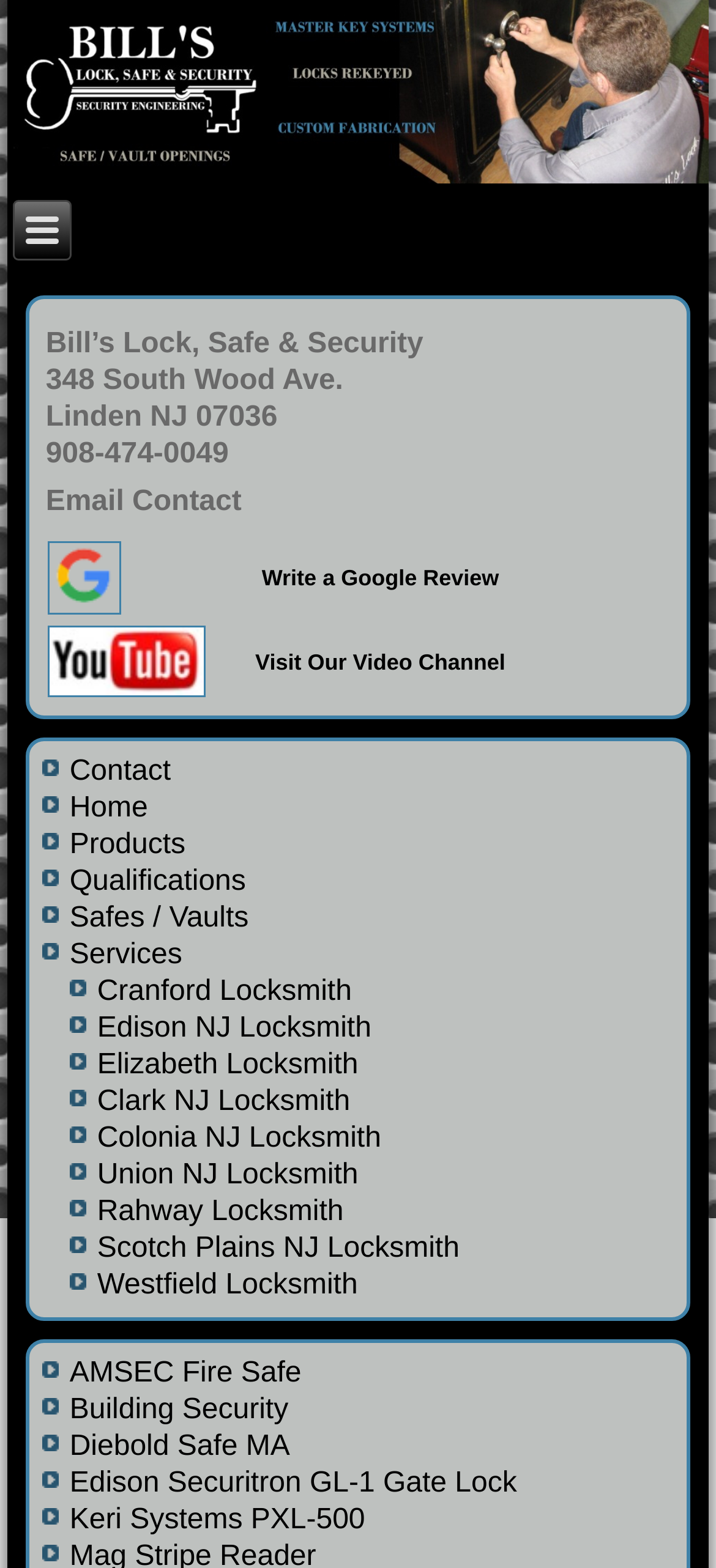Predict the bounding box of the UI element that fits this description: "Safes / Vaults".

[0.097, 0.576, 0.347, 0.596]